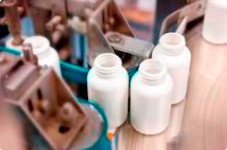Explain the image in a detailed way.

The image depicts a close-up view of an automated bottling process, showcasing several white, round containers lined up on a production line. These bottles appear to be empty, awaiting filling with hemp oil extract or similar products. The machinery in the background is intricately designed for efficiency, illustrating a modern manufacturing setup. This scene aligns with the emphasis on premium ingredients and manufacturing practices highlighted in the accompanying text, underscoring the commitment to quality in producing hemp oil extract-based products. Additionally, the context of low minimum order quantities and the potential for customized formulations reflects the company's strategy to support partners in the rapidly growing hemp oil market.